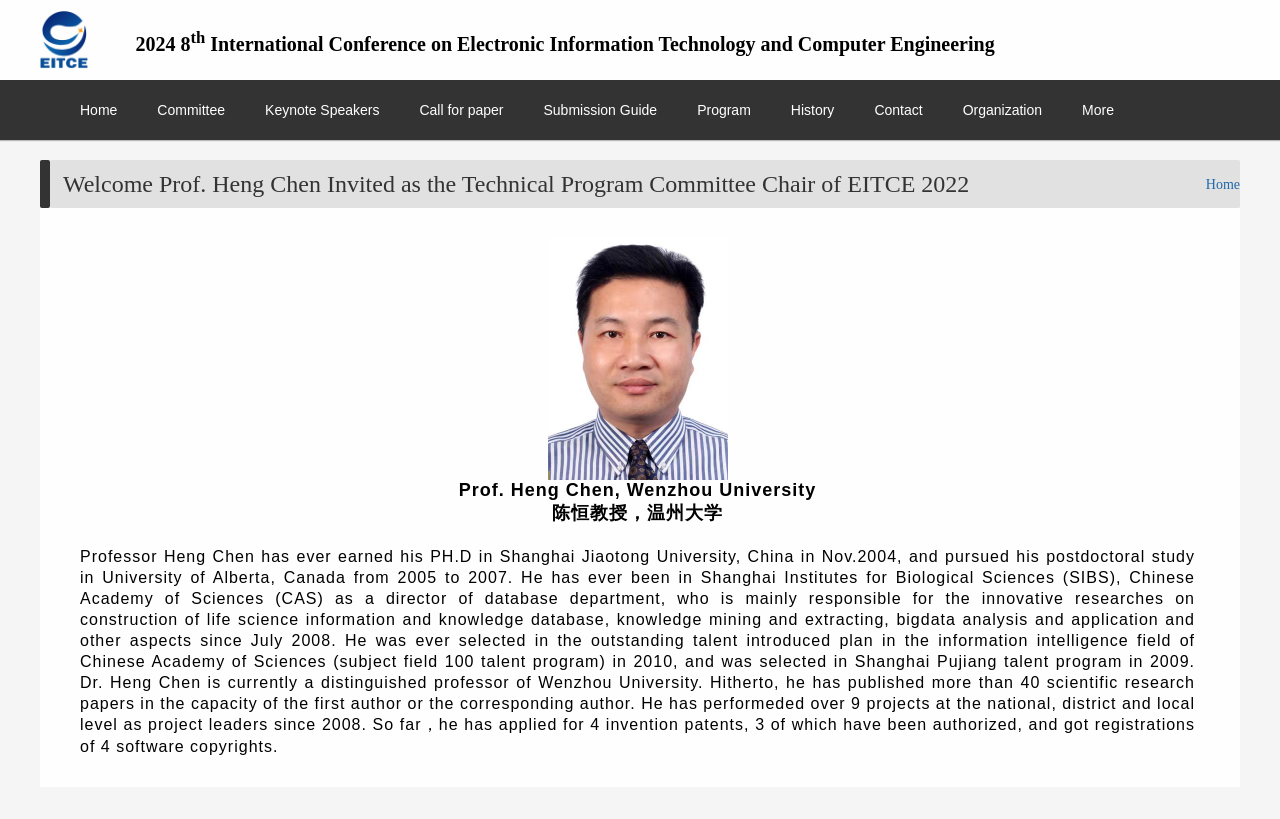Given the description: "Call for paper", determine the bounding box coordinates of the UI element. The coordinates should be formatted as four float numbers between 0 and 1, [left, top, right, bottom].

[0.312, 0.098, 0.409, 0.171]